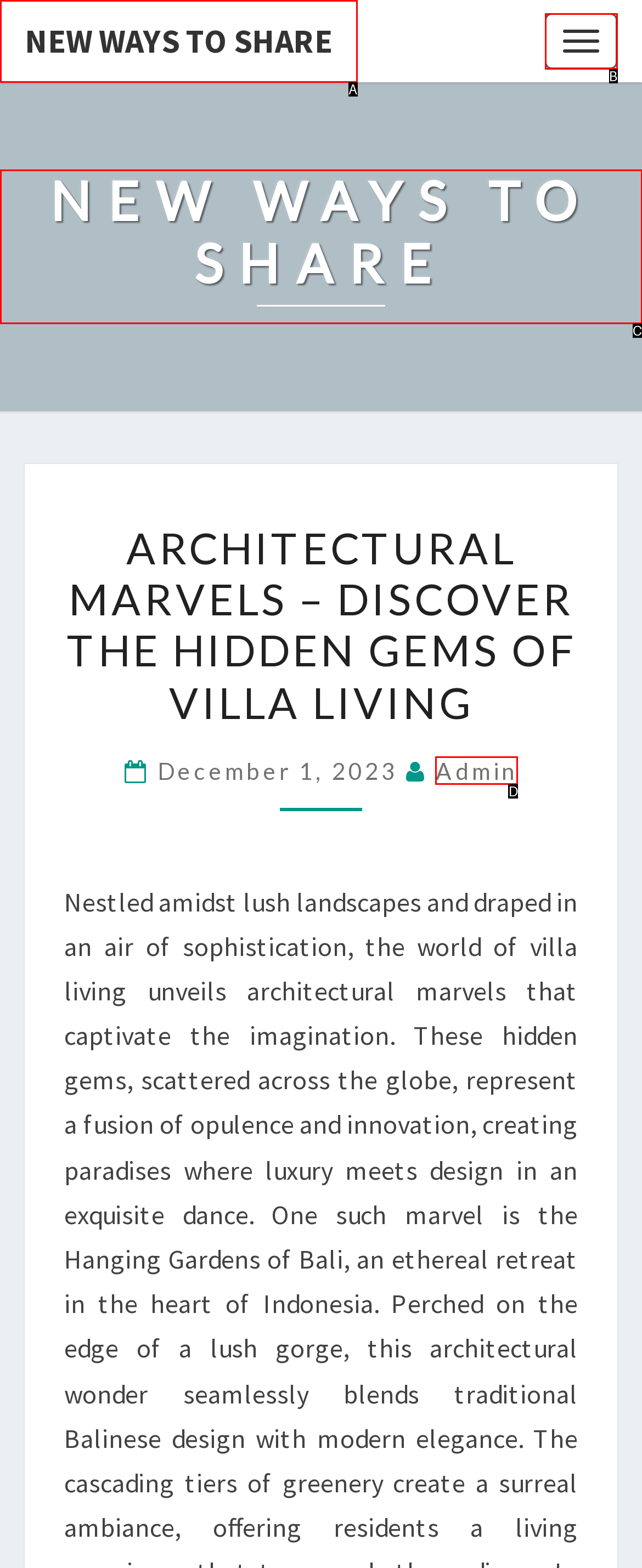Point out the HTML element that matches the following description: admin
Answer with the letter from the provided choices.

D